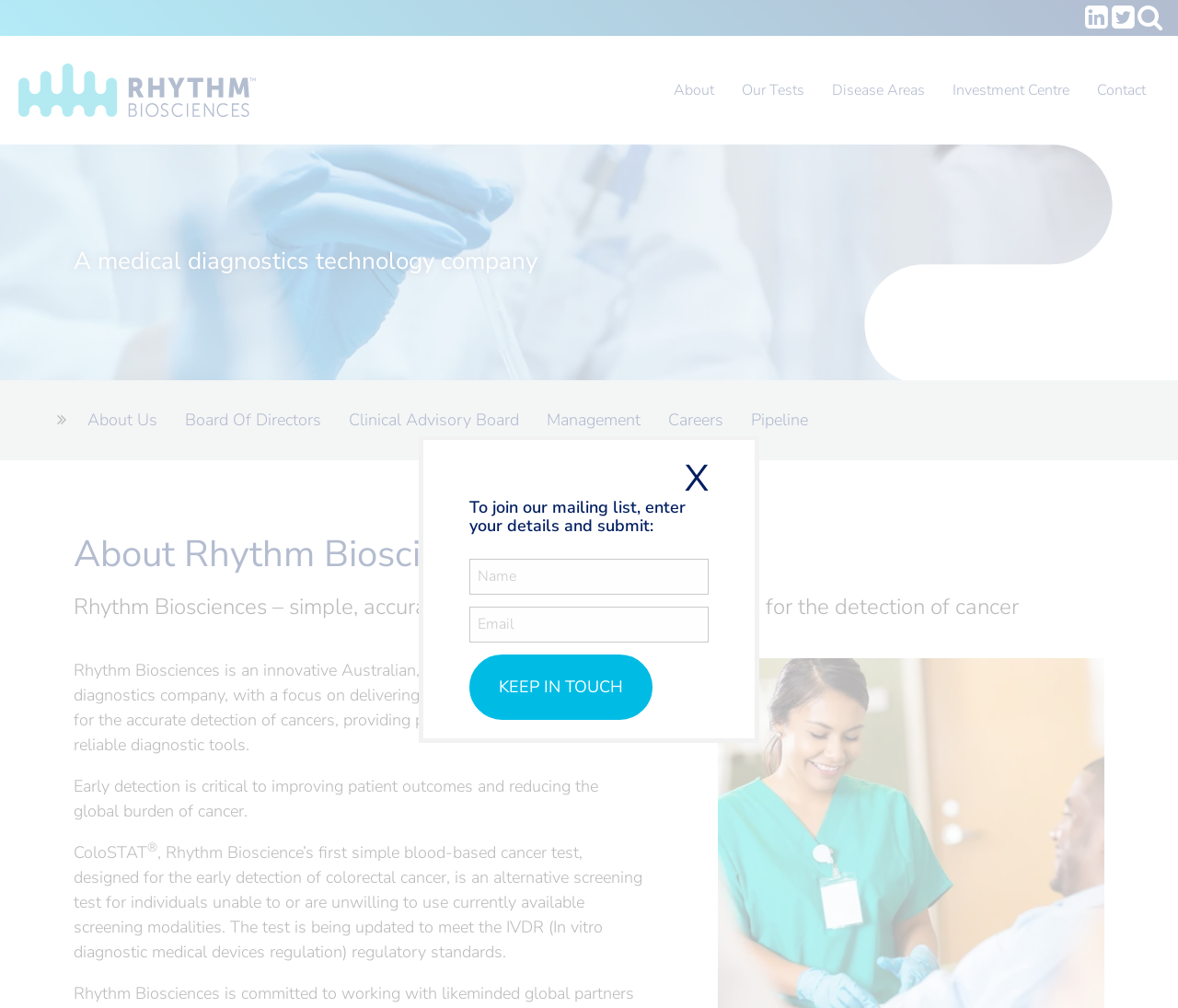Please find the bounding box coordinates of the clickable region needed to complete the following instruction: "Click the About Us link". The bounding box coordinates must consist of four float numbers between 0 and 1, i.e., [left, top, right, bottom].

[0.063, 0.39, 0.145, 0.442]